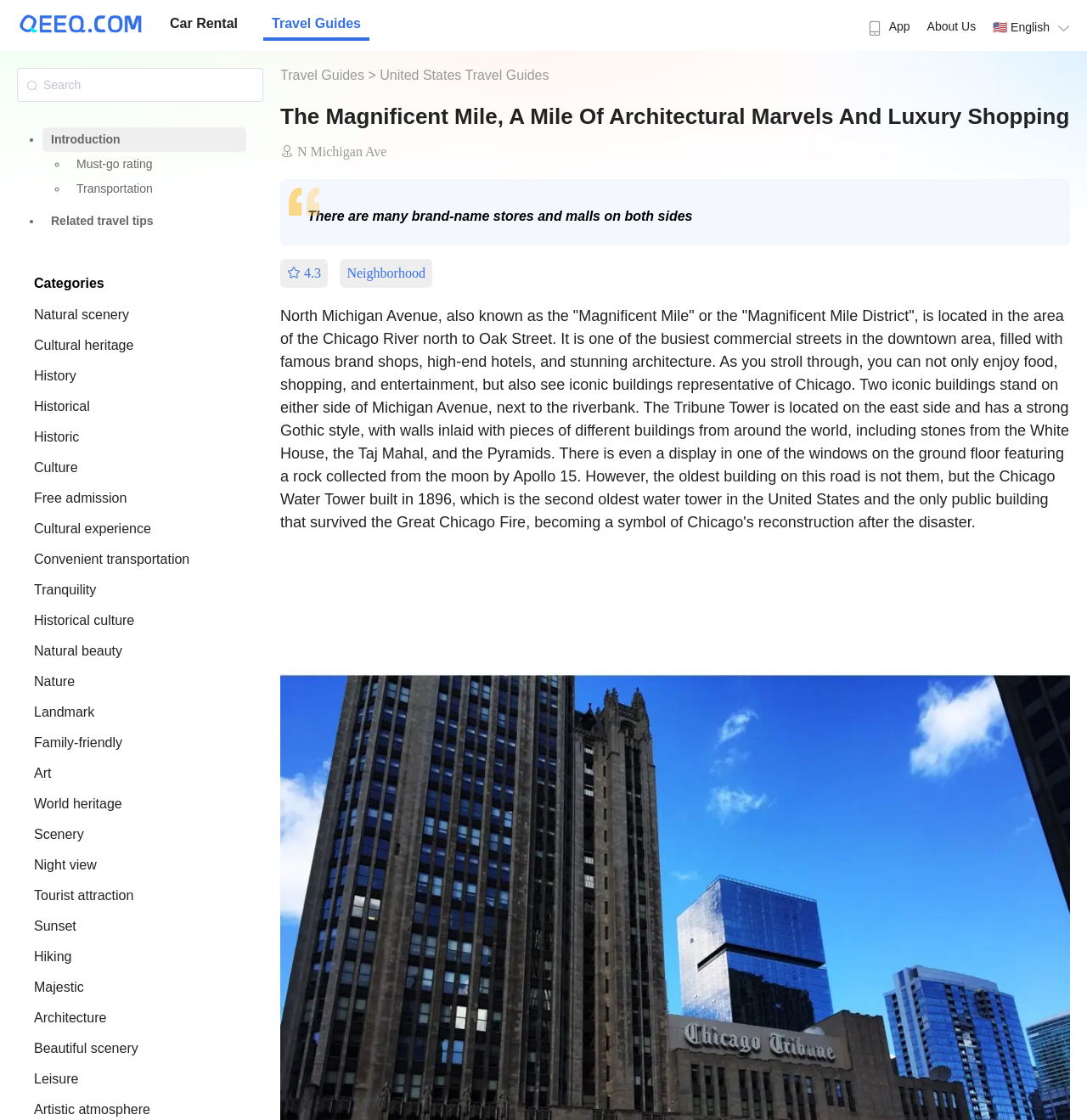Pinpoint the bounding box coordinates of the area that should be clicked to complete the following instruction: "Explore Natural scenery category". The coordinates must be given as four float numbers between 0 and 1, i.e., [left, top, right, bottom].

[0.031, 0.275, 0.119, 0.287]